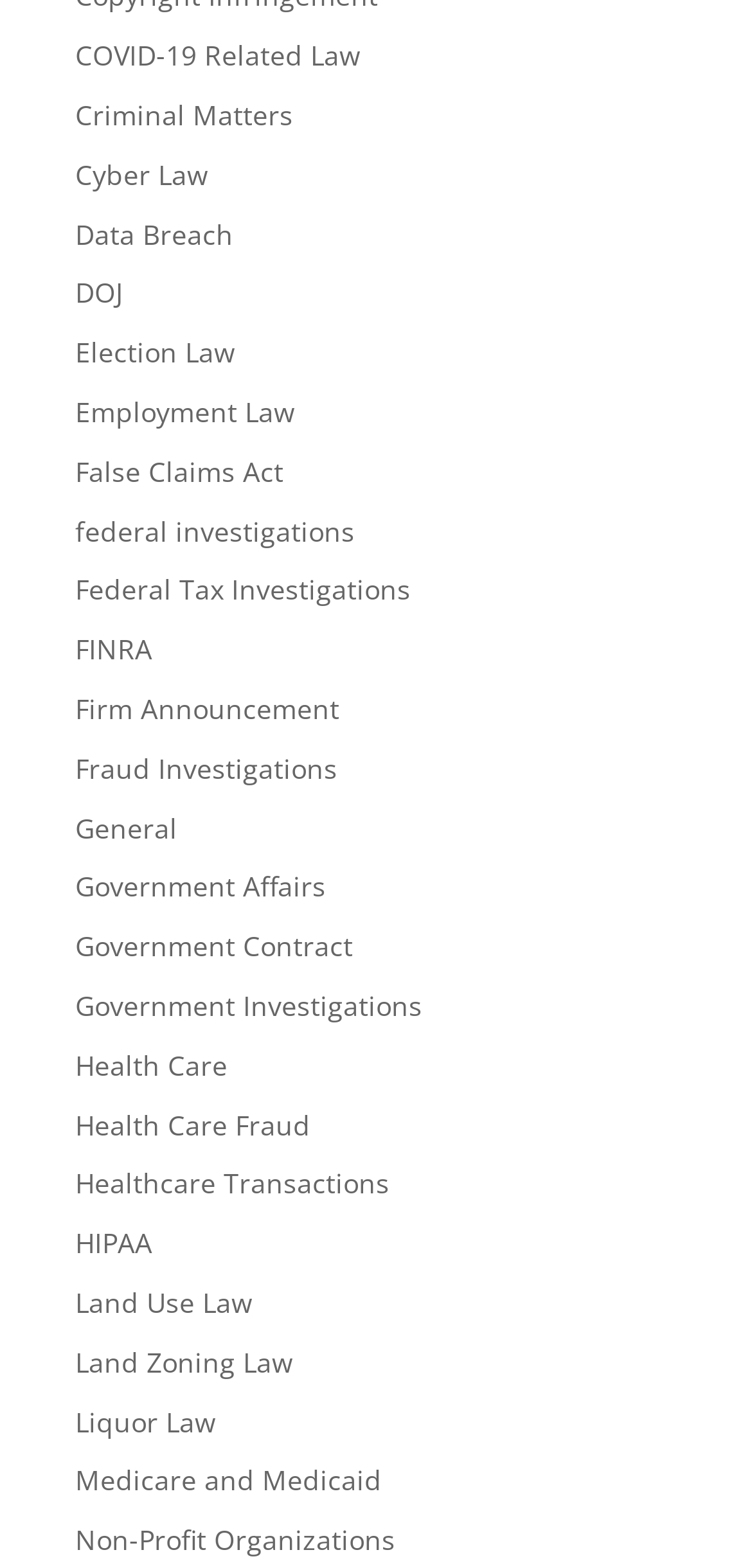Are there links related to government?
Please provide a single word or phrase as your answer based on the image.

Yes